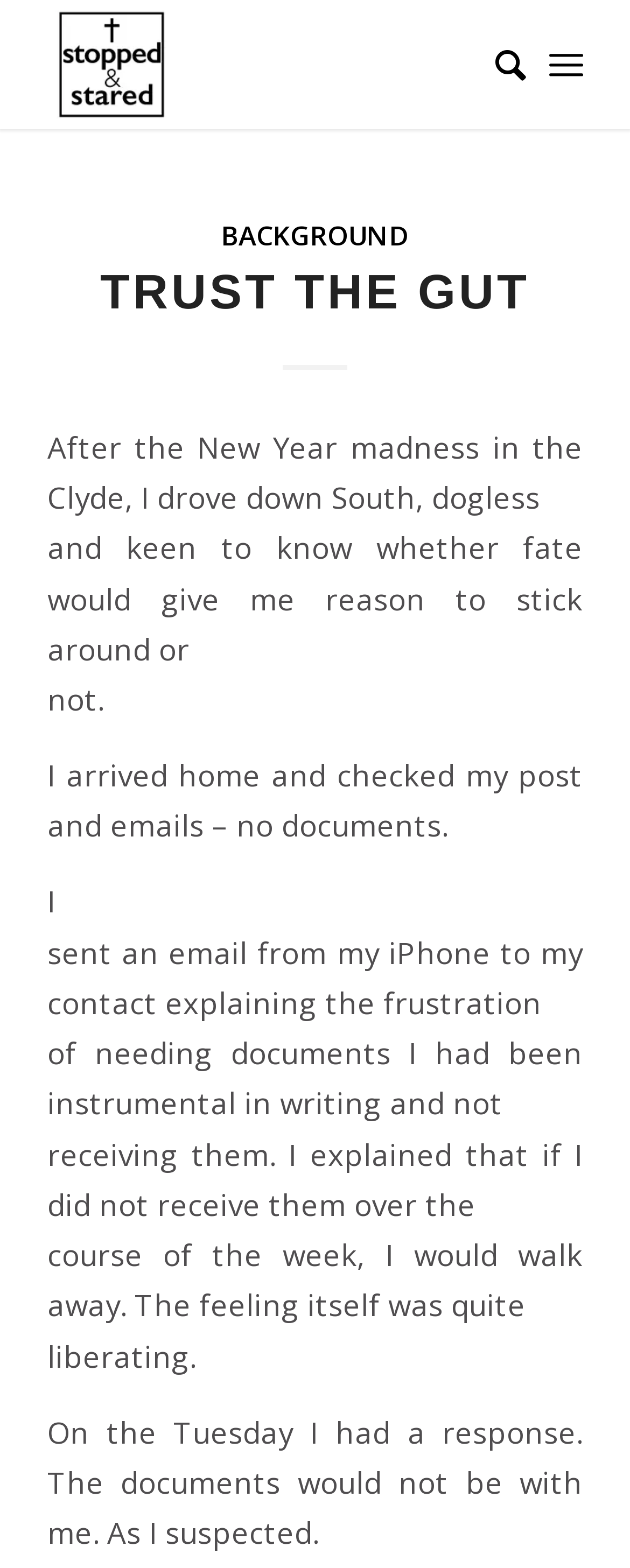Your task is to find and give the main heading text of the webpage.

TRUST THE GUT